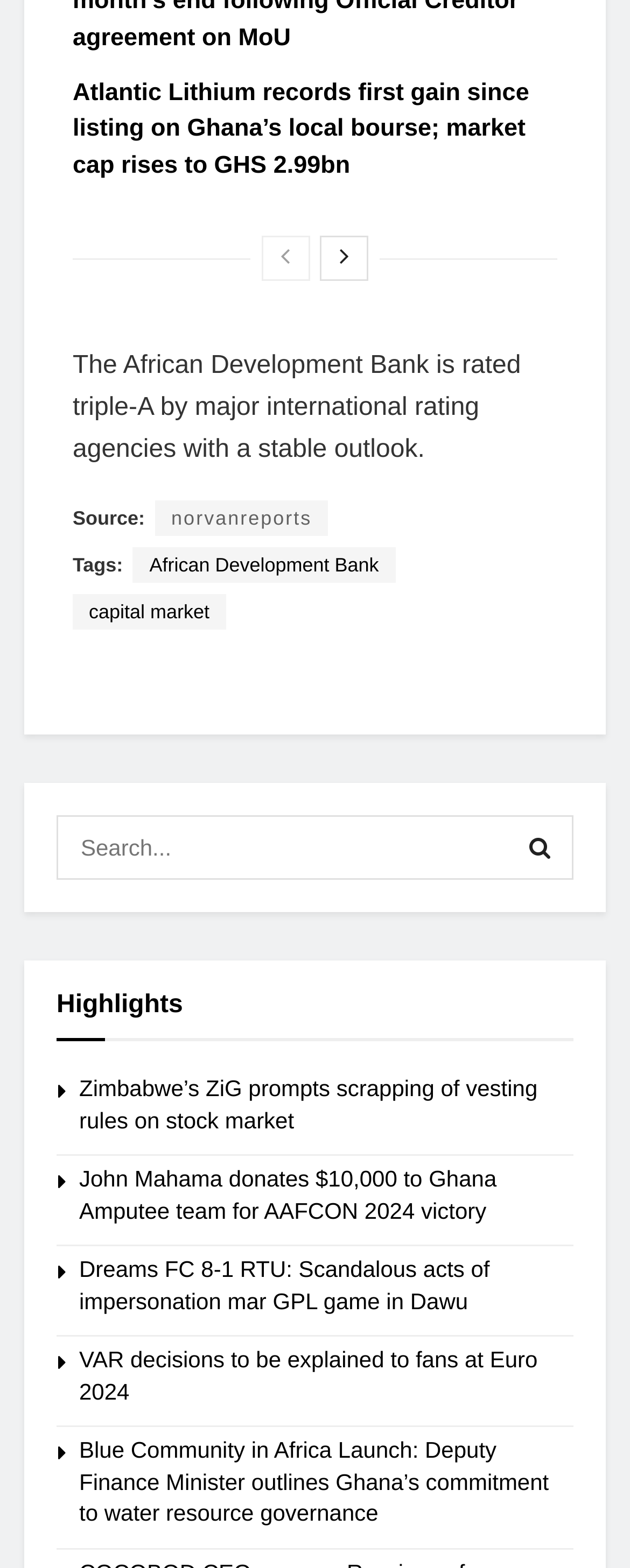Utilize the details in the image to thoroughly answer the following question: What is the source of the information?

The source of the information is mentioned in the StaticText element 'Source:' followed by the link 'norvanreports', which indicates that the source of the information is norvanreports.